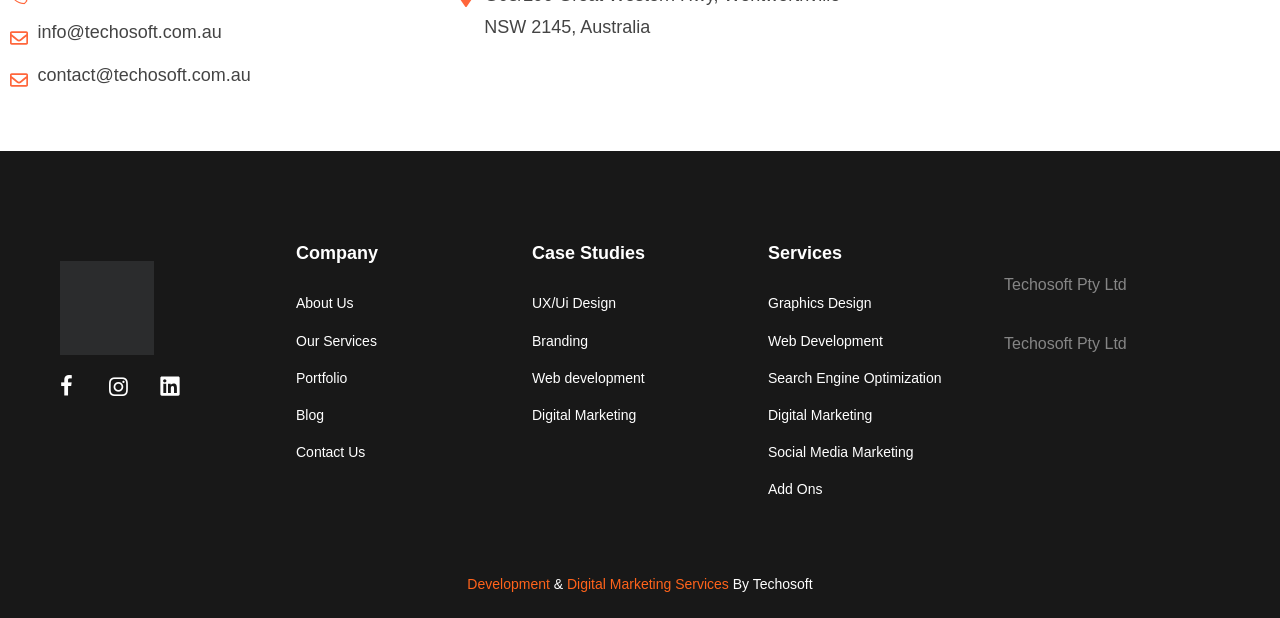Locate the bounding box coordinates of the element you need to click to accomplish the task described by this instruction: "Visit the company's Facebook page".

[0.043, 0.607, 0.06, 0.643]